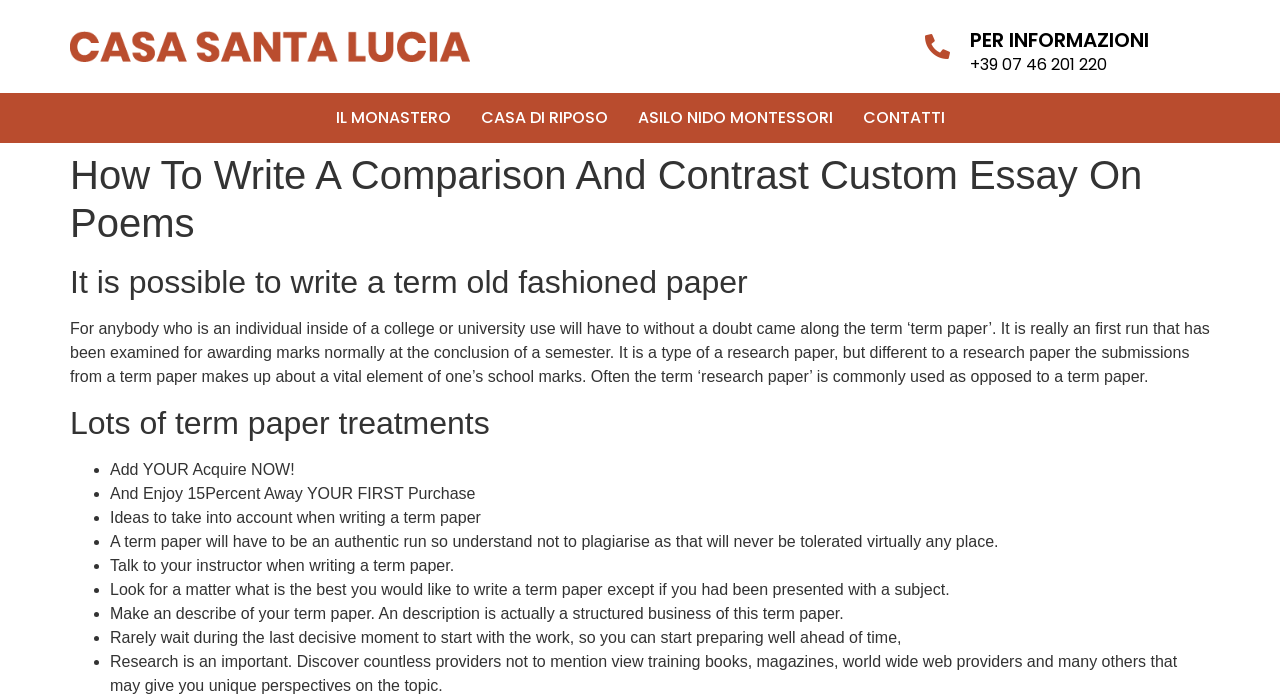How many tips are provided for writing a term paper?
Use the screenshot to answer the question with a single word or phrase.

8